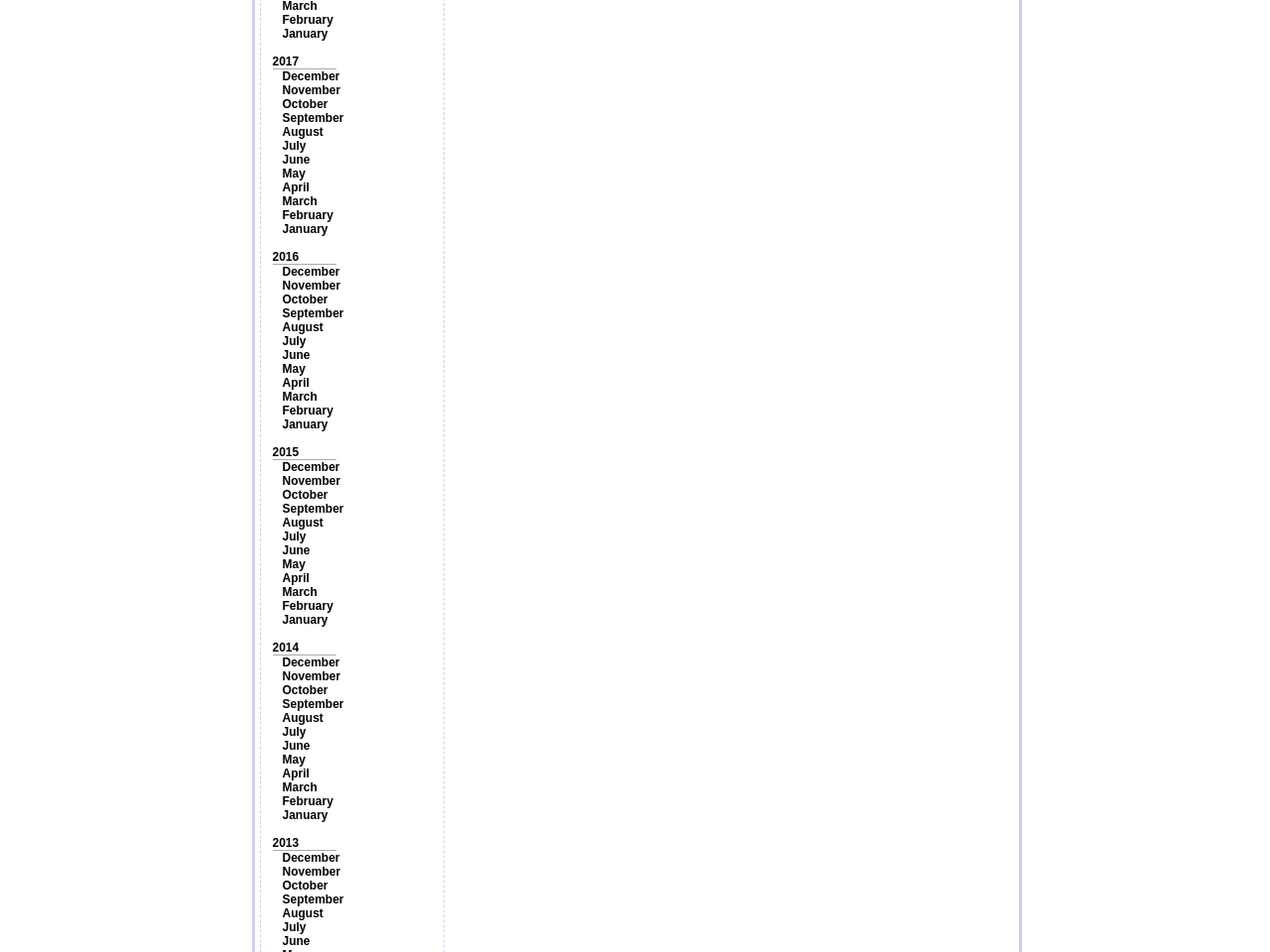How many links are there for the year 2016?
Answer the question with a single word or phrase, referring to the image.

12